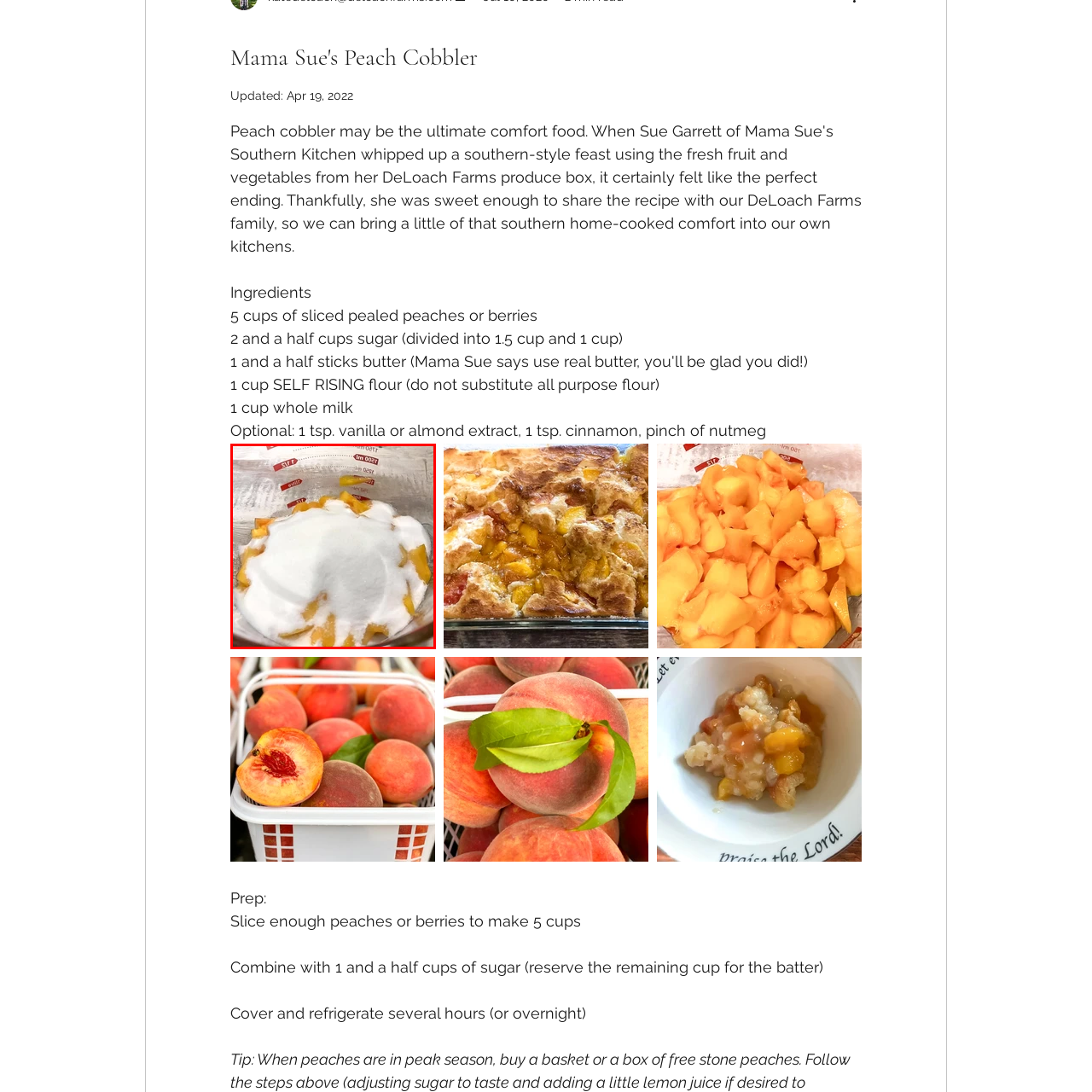Observe the image area highlighted by the pink border and answer the ensuing question in detail, using the visual cues: 
What is the purpose of mixing peaches with sugar?

The step of mixing peaches with sugar is vital as it allows the fruits to release their juices, enhancing the overall flavor of the cobbler.